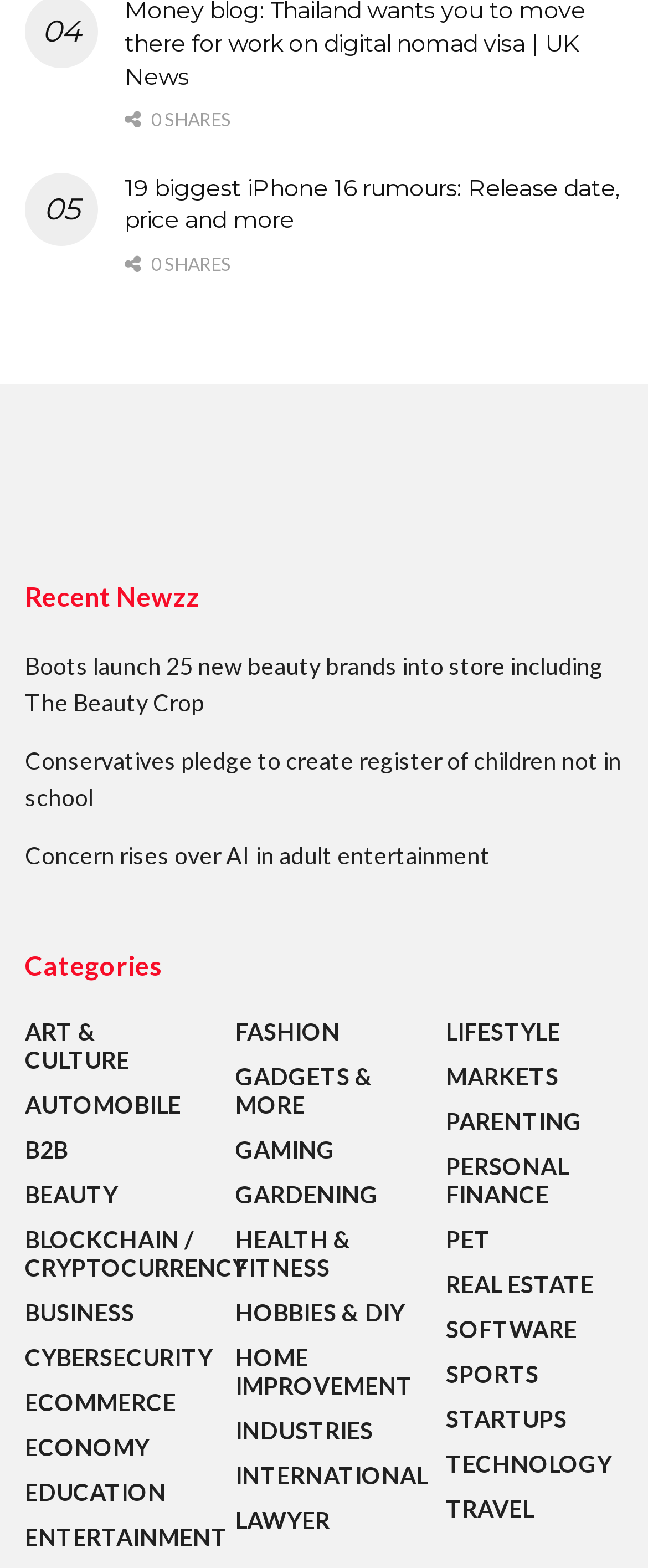How many share options are available?
Using the details shown in the screenshot, provide a comprehensive answer to the question.

There are three share options available, each represented by a link element with the text 'Share 0' and an icon. These link elements have bounding boxes with coordinates [0.192, 0.093, 0.338, 0.13], [0.192, 0.185, 0.338, 0.222], and [0.192, 0.232, 0.344, 0.27].